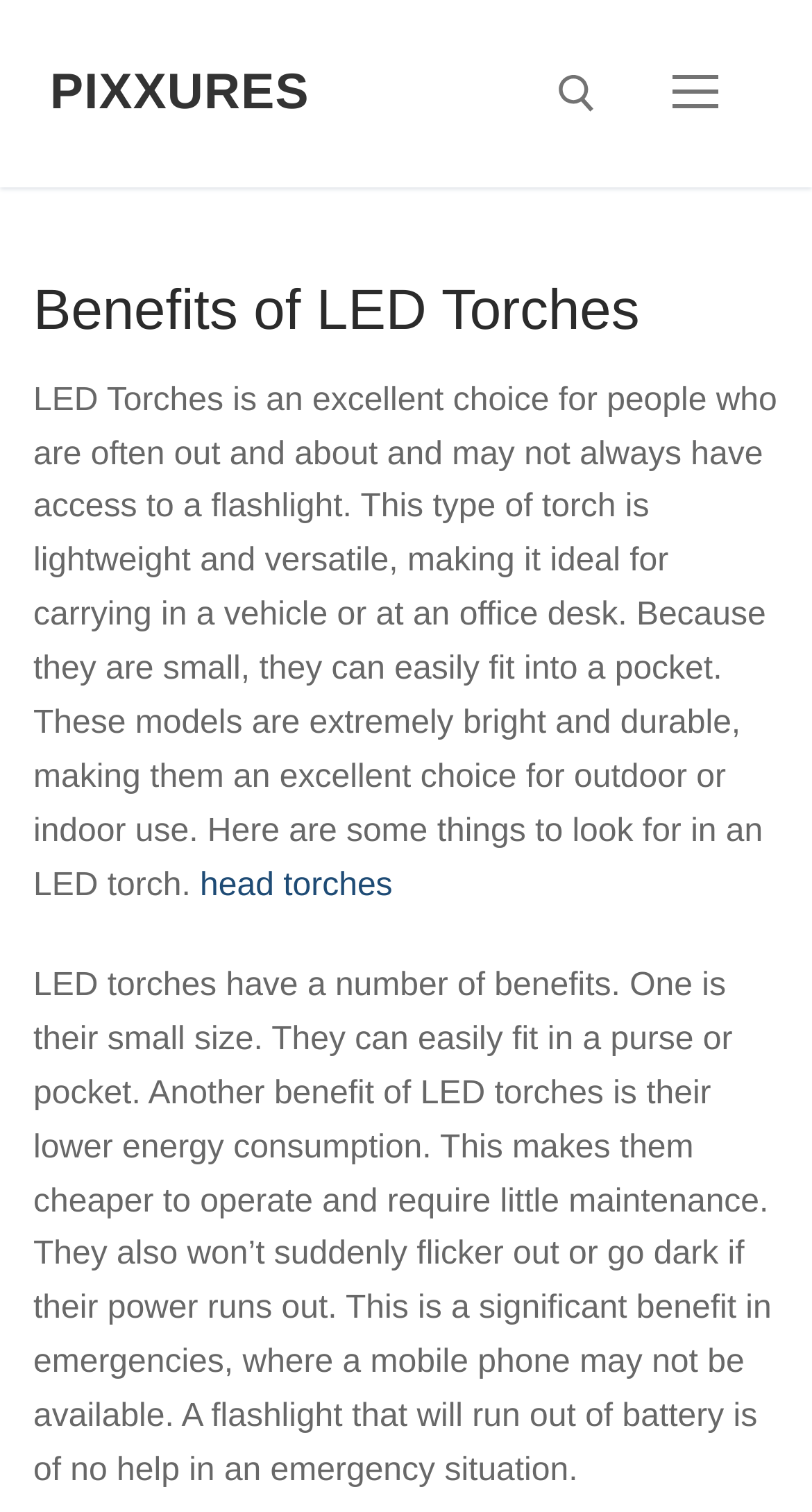Please answer the following query using a single word or phrase: 
What is a characteristic of LED torches?

Small size